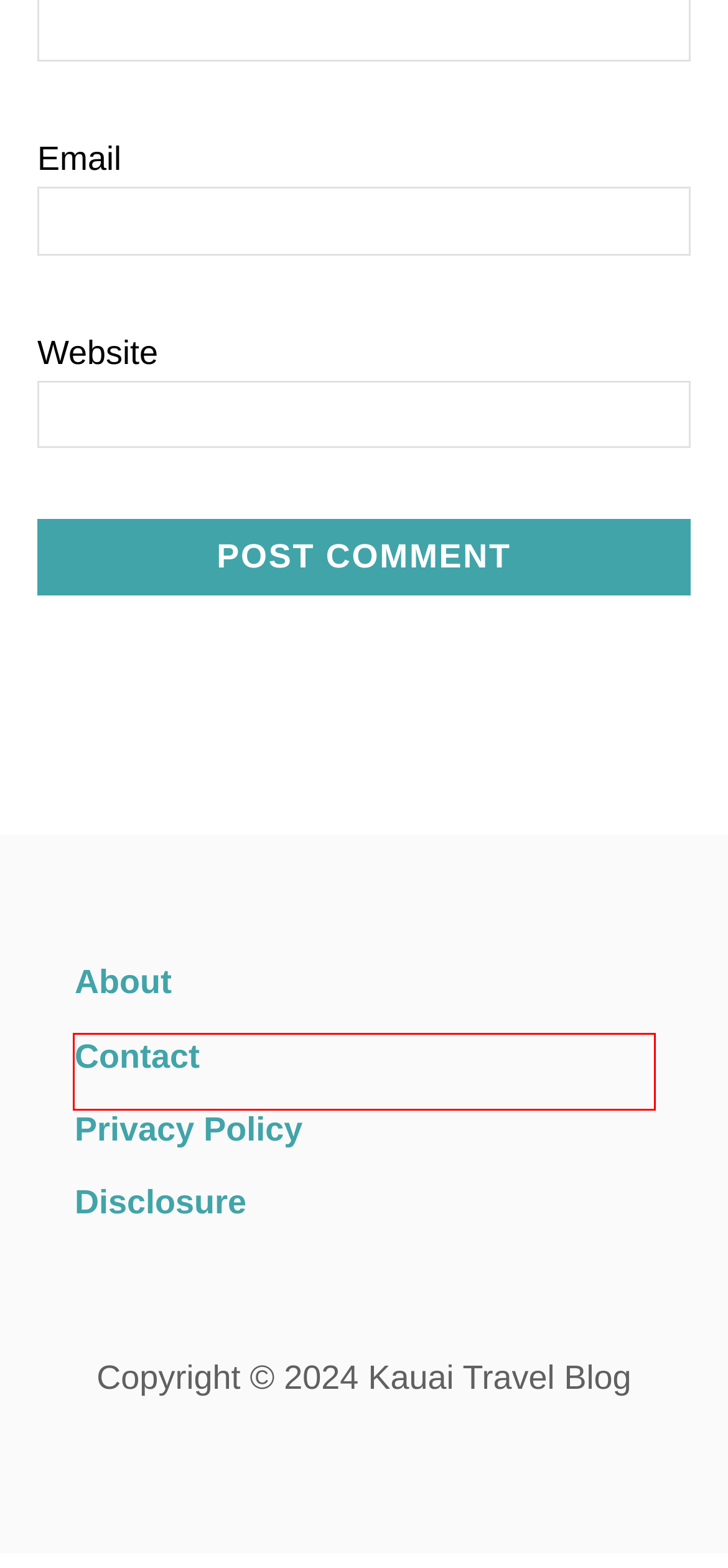You have a screenshot of a webpage with a red bounding box around a UI element. Determine which webpage description best matches the new webpage that results from clicking the element in the bounding box. Here are the candidates:
A. Smith Family Garden Luau Review (2024) - Kauai Travel Blog
B. Auli'i Luau
C. About Kauai Travel Blog
D. Disclosure - Kauai Travel Blog
E. Privacy Policy - Kauai Travel Blog
F. Contact - Kauai Travel Blog
G. Activities - Kauai Travel Blog
H. Grand Hyatt Kauai Luau | Experience the Spirit of Aloha

F